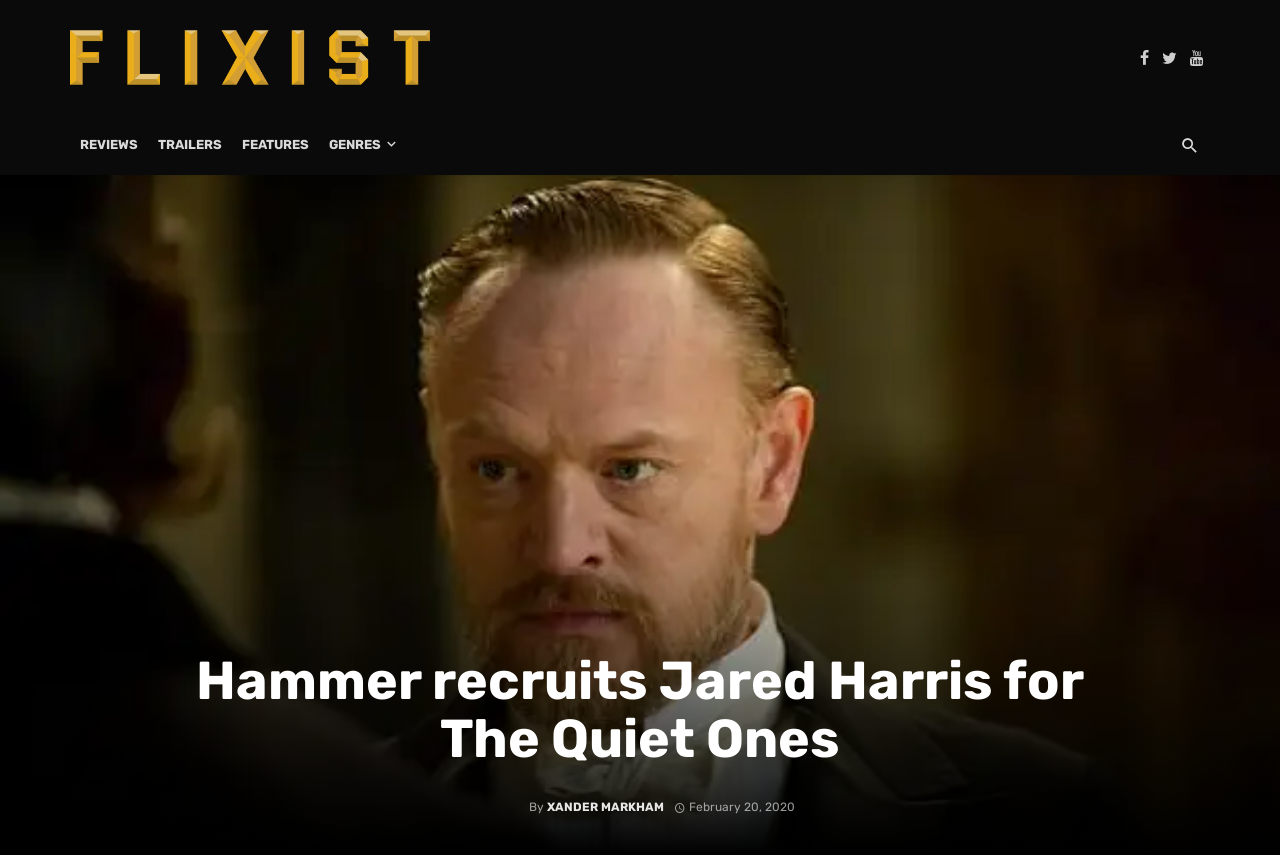Detail the various sections and features of the webpage.

The webpage appears to be an article about Jared Harris, an actor, and his involvement in a film called "The Quiet Ones". At the top left of the page, there is a logo, which is an image with a link. To the right of the logo, there are several links, including "REVIEWS", "TRAILERS", "FEATURES", and "GENRES", which are likely navigation links. 

On the top right side of the page, there are three links with icons, represented by Unicode characters, and a button with a search icon. 

The main content of the page is an article with a heading that reads "Hammer recruits Jared Harris for The Quiet Ones". Below the heading, there is an image of a person, Xander Markham, who is likely the author of the article. The author's name, "XANDER MARKHAM", is a link, and it is accompanied by the text "By" and the date "February 20, 2020 at 1:08 pm". 

The meta description seems to be a brief summary of the article, mentioning Jared Harris's character Lane Pryce from Mad Men and his actions in a specific scene. However, this summary does not provide a clear idea of the content of the webpage, which is actually about Jared Harris's involvement in a different film.